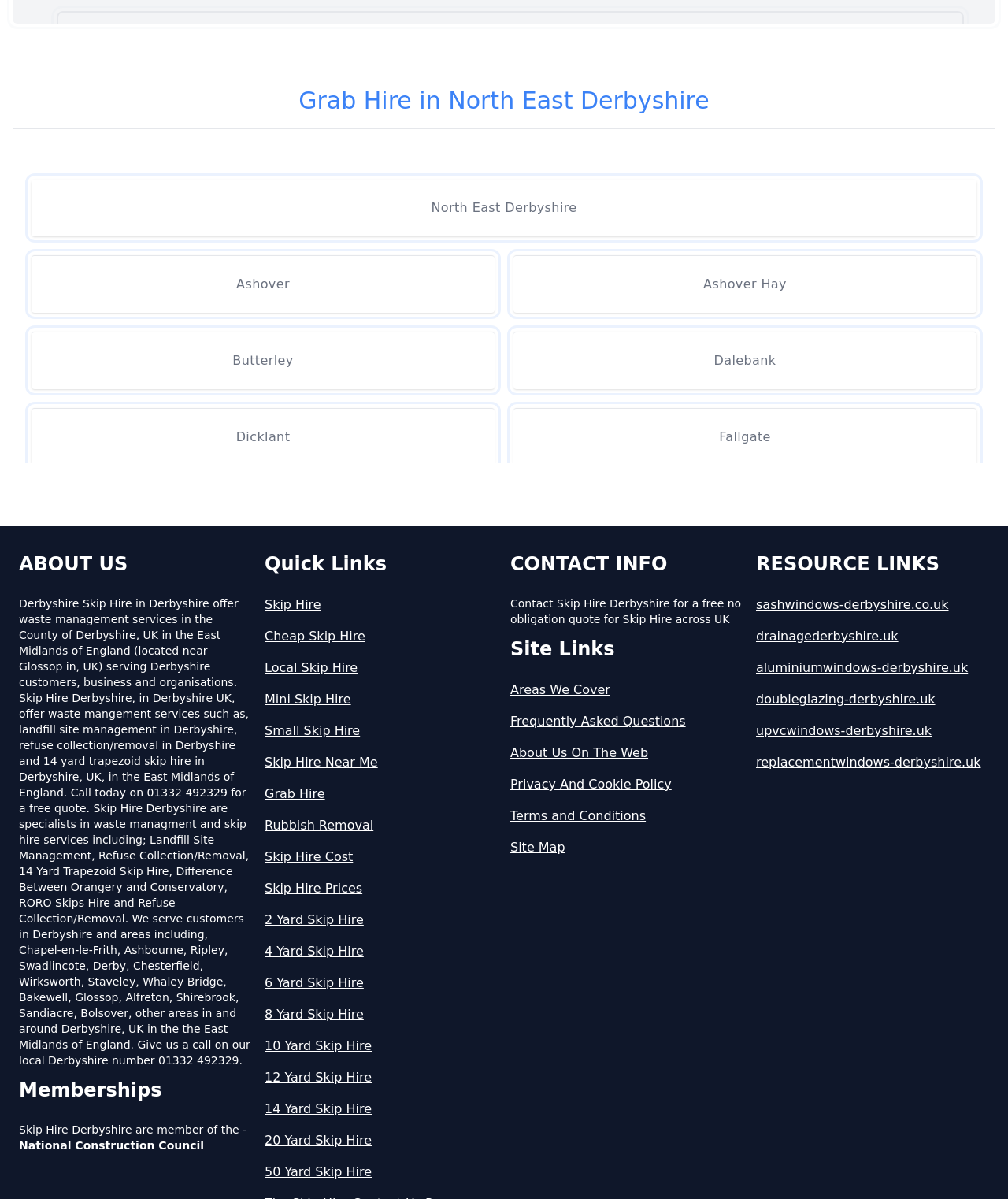What areas does Skip Hire Derbyshire serve?
Please provide a single word or phrase answer based on the image.

Derbyshire and surrounding areas